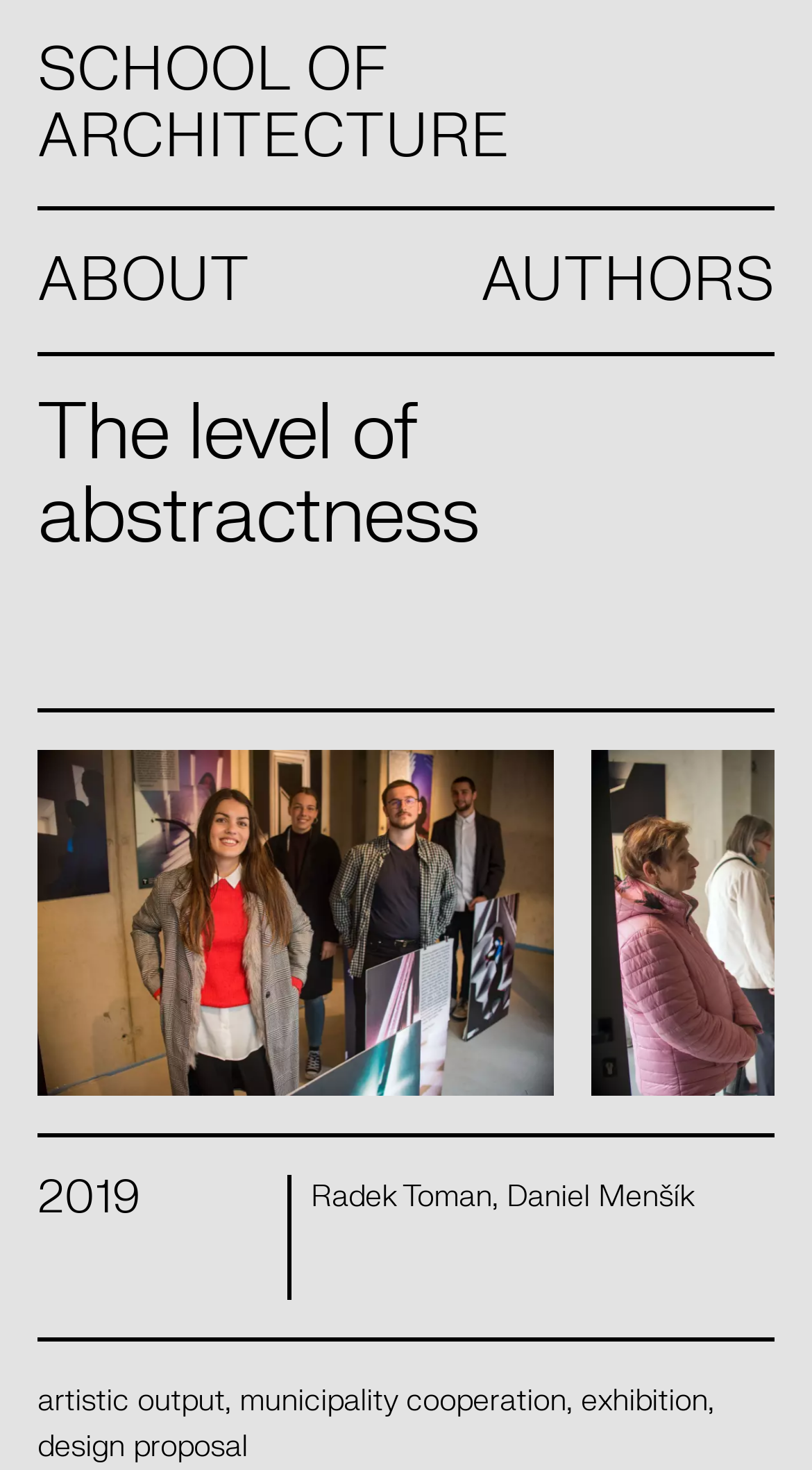What is the name of the school?
Using the image as a reference, give an elaborate response to the question.

The name of the school can be found in the top-left corner of the webpage, where it is written as a heading and also as a link.